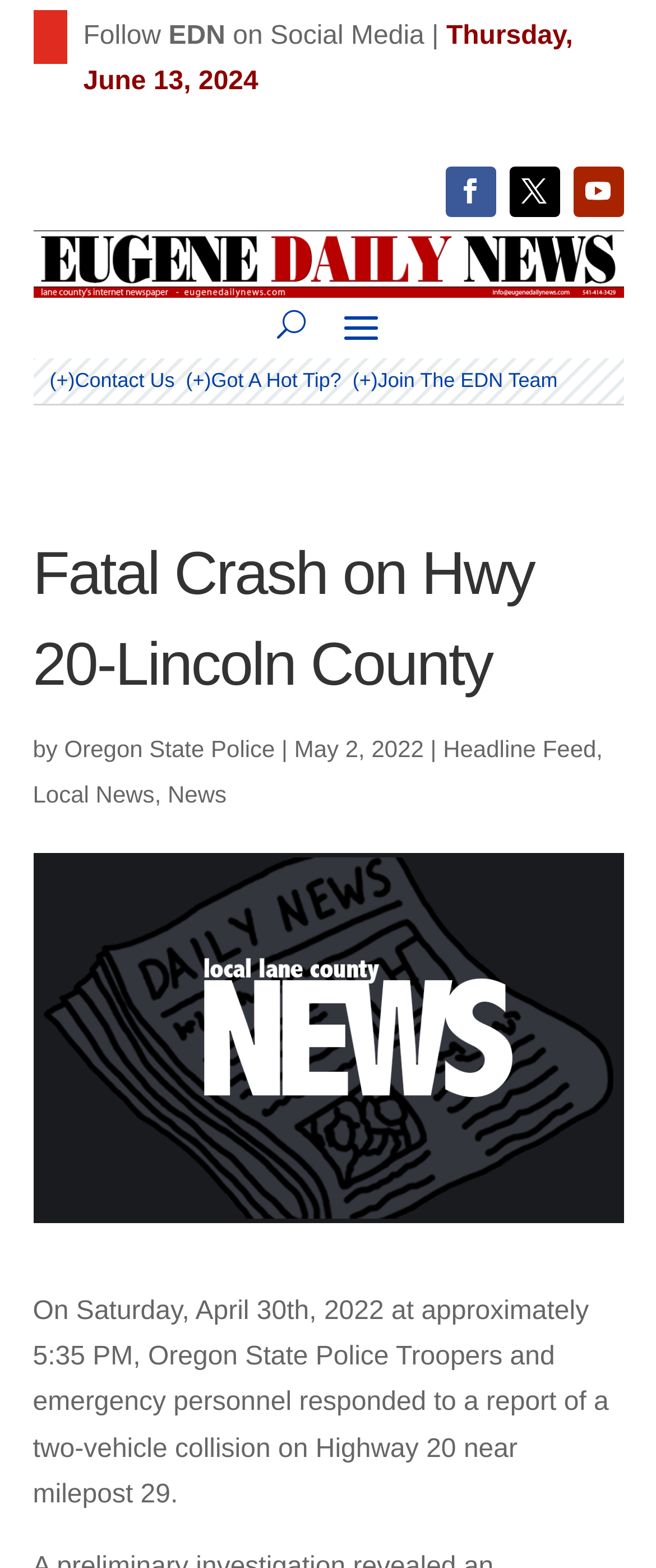Please specify the bounding box coordinates of the clickable section necessary to execute the following command: "Follow on social media".

[0.127, 0.014, 0.257, 0.032]